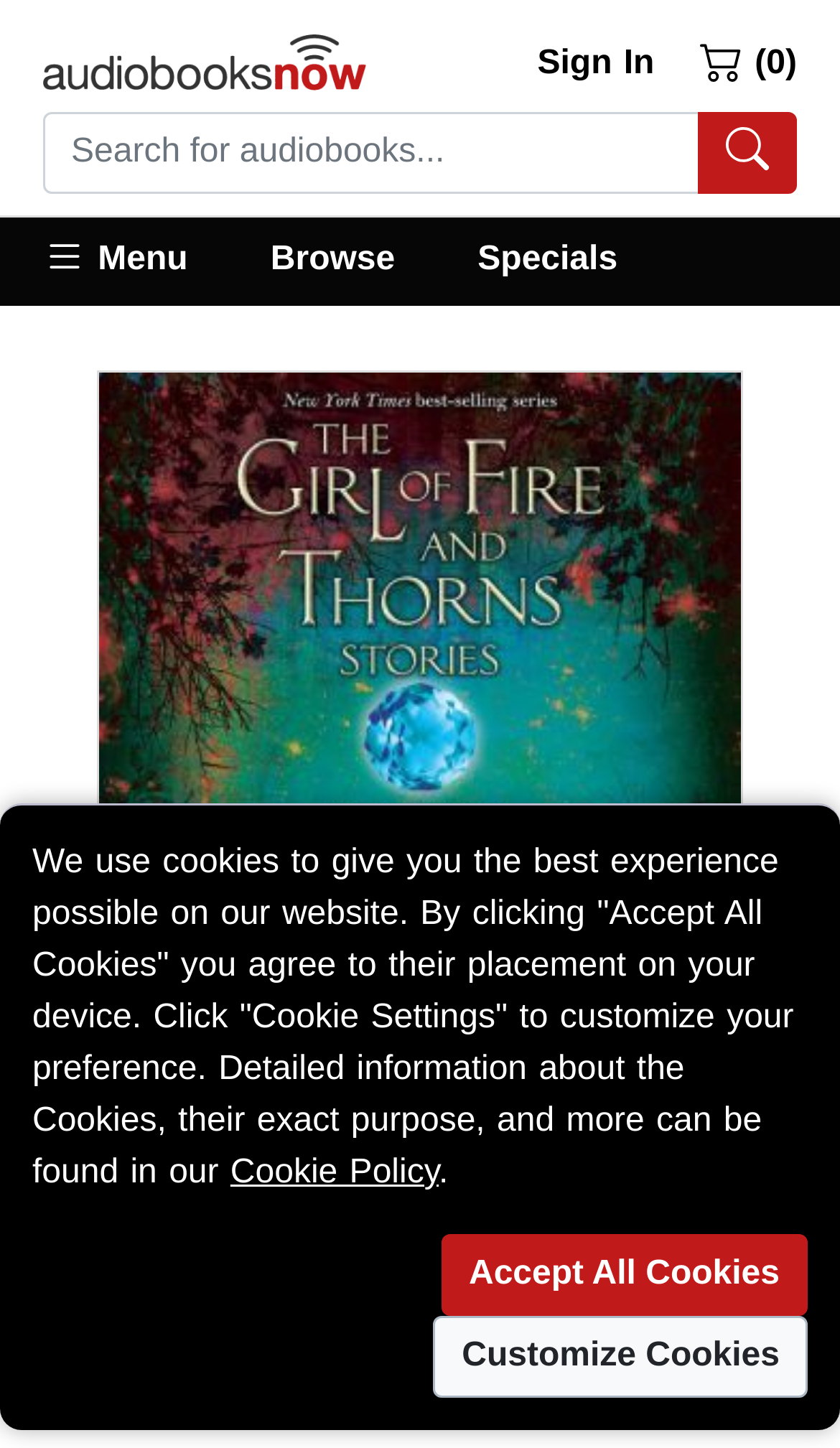What is the purpose of the 'Search Audiobooks' button?
Using the image, answer in one word or phrase.

To search for audiobooks